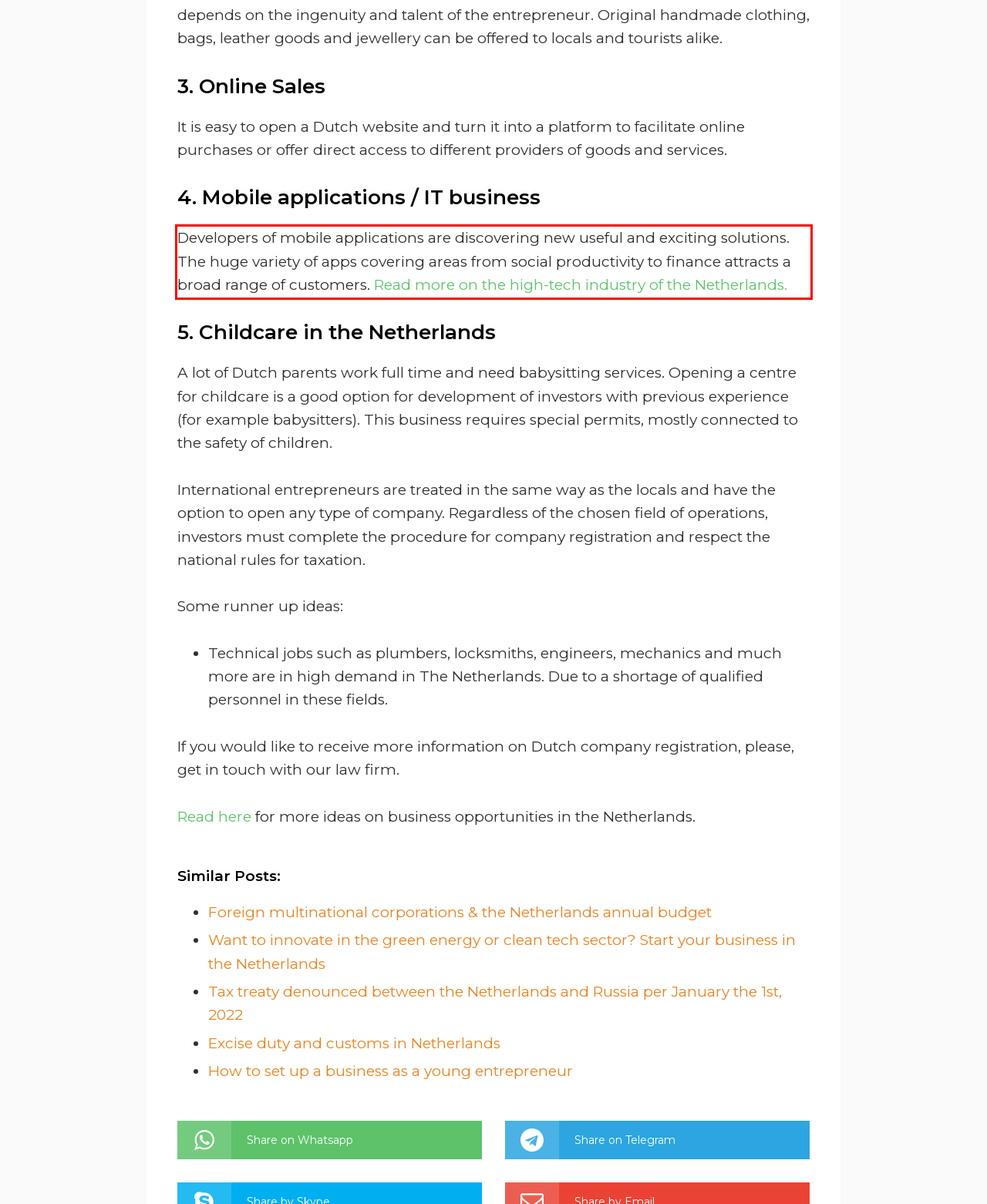Analyze the screenshot of the webpage and extract the text from the UI element that is inside the red bounding box.

Developers of mobile applications are discovering new useful and exciting solutions. The huge variety of apps covering areas from social productivity to finance attracts a broad range of customers. Read more on the high-tech industry of the Netherlands.